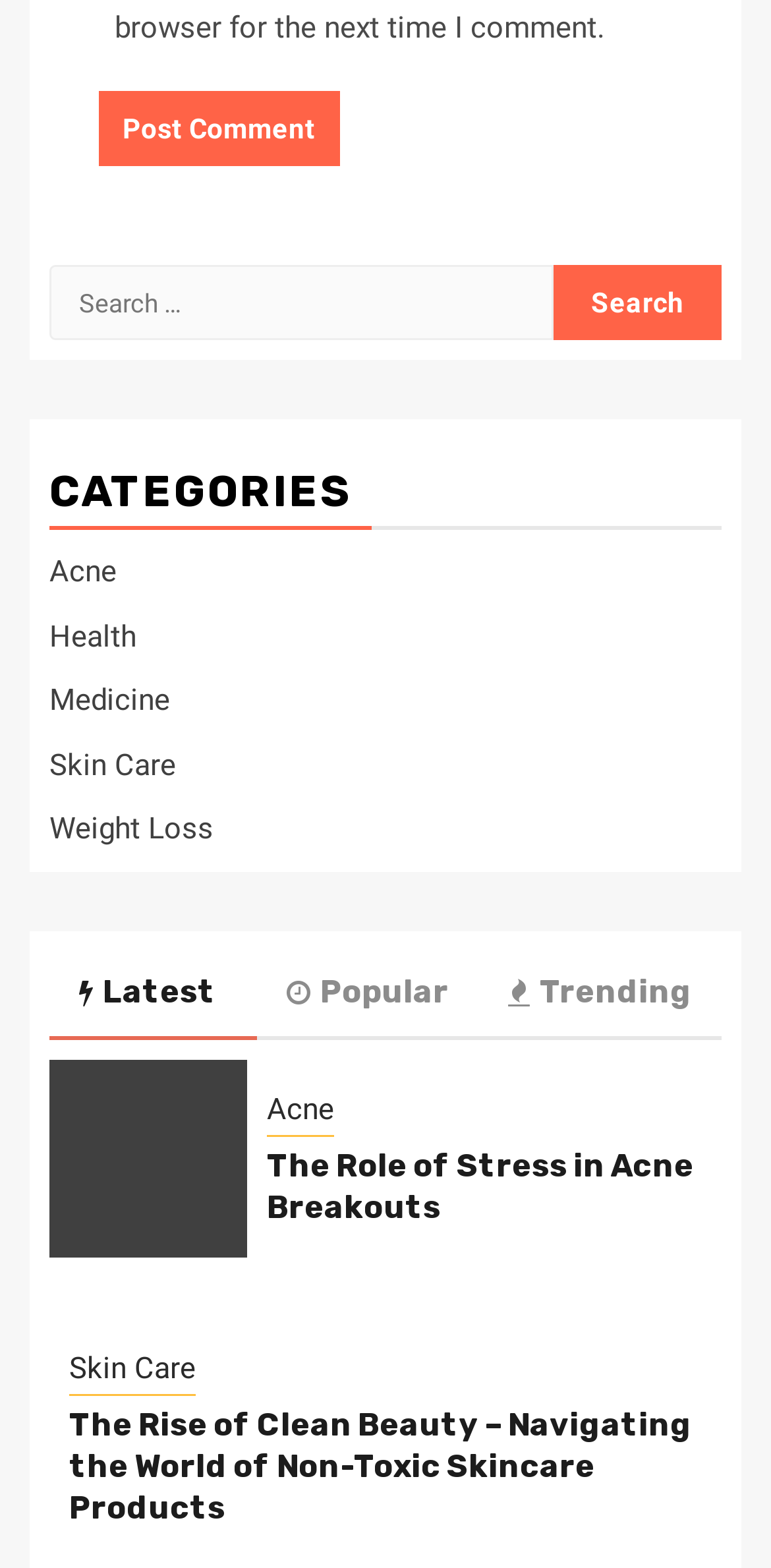Please specify the bounding box coordinates of the element that should be clicked to execute the given instruction: 'Click on the 'Post Comment' button'. Ensure the coordinates are four float numbers between 0 and 1, expressed as [left, top, right, bottom].

[0.128, 0.058, 0.44, 0.106]